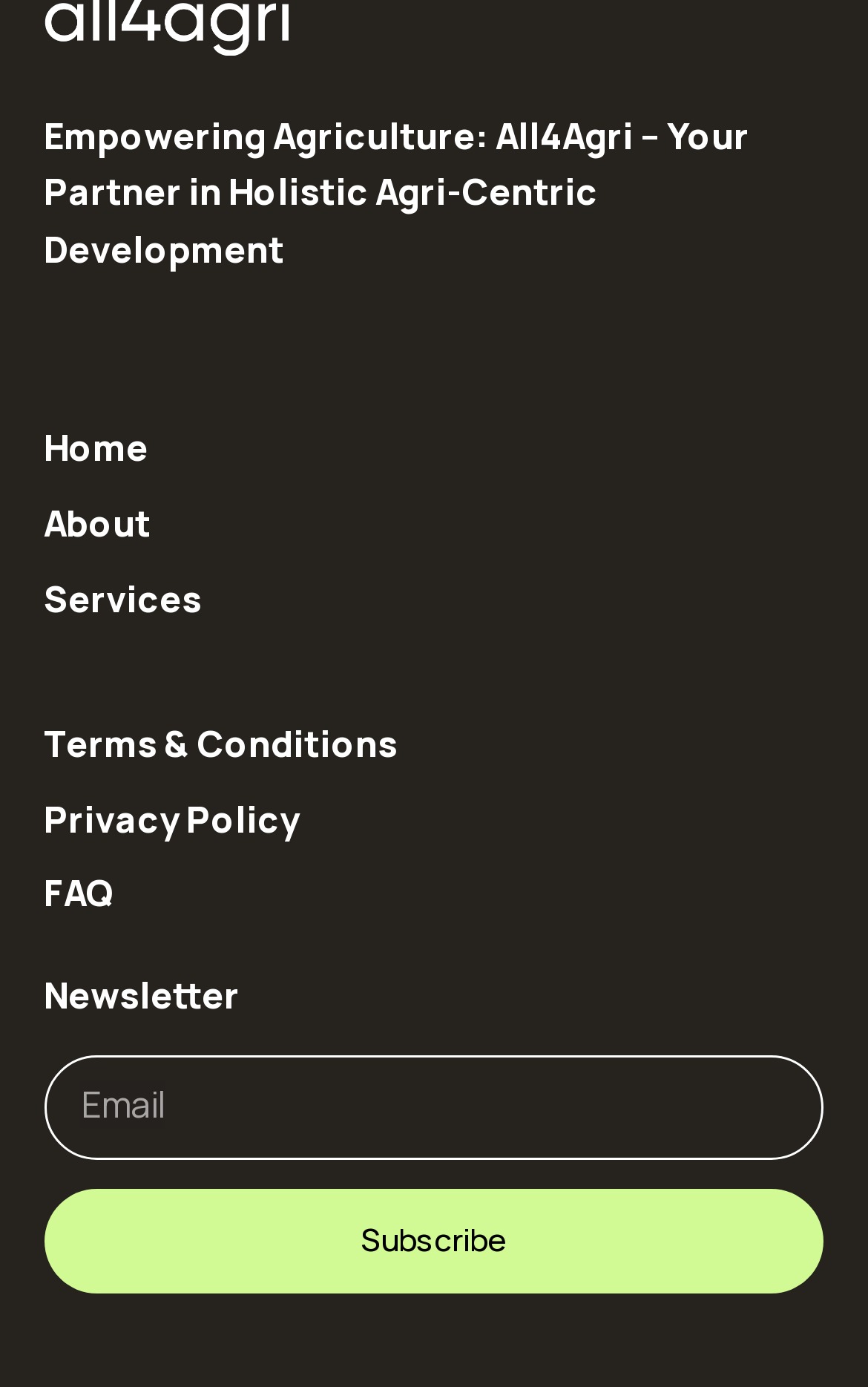Could you find the bounding box coordinates of the clickable area to complete this instruction: "read about the company"?

[0.051, 0.358, 0.474, 0.399]